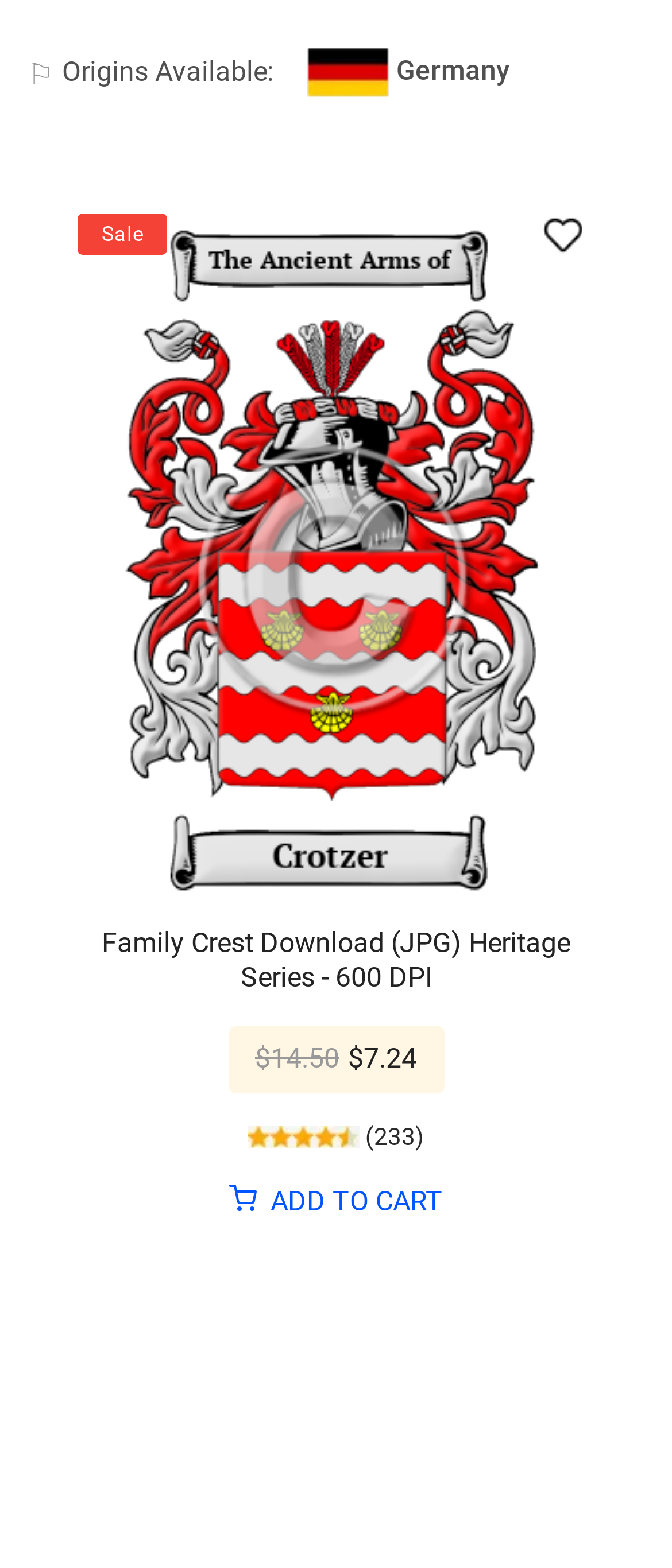Please specify the bounding box coordinates in the format (top-left x, top-left y, bottom-right x, bottom-right y), with values ranging from 0 to 1. Identify the bounding box for the UI component described as follows: aria-label="Wishlist"

[0.807, 0.137, 0.874, 0.162]